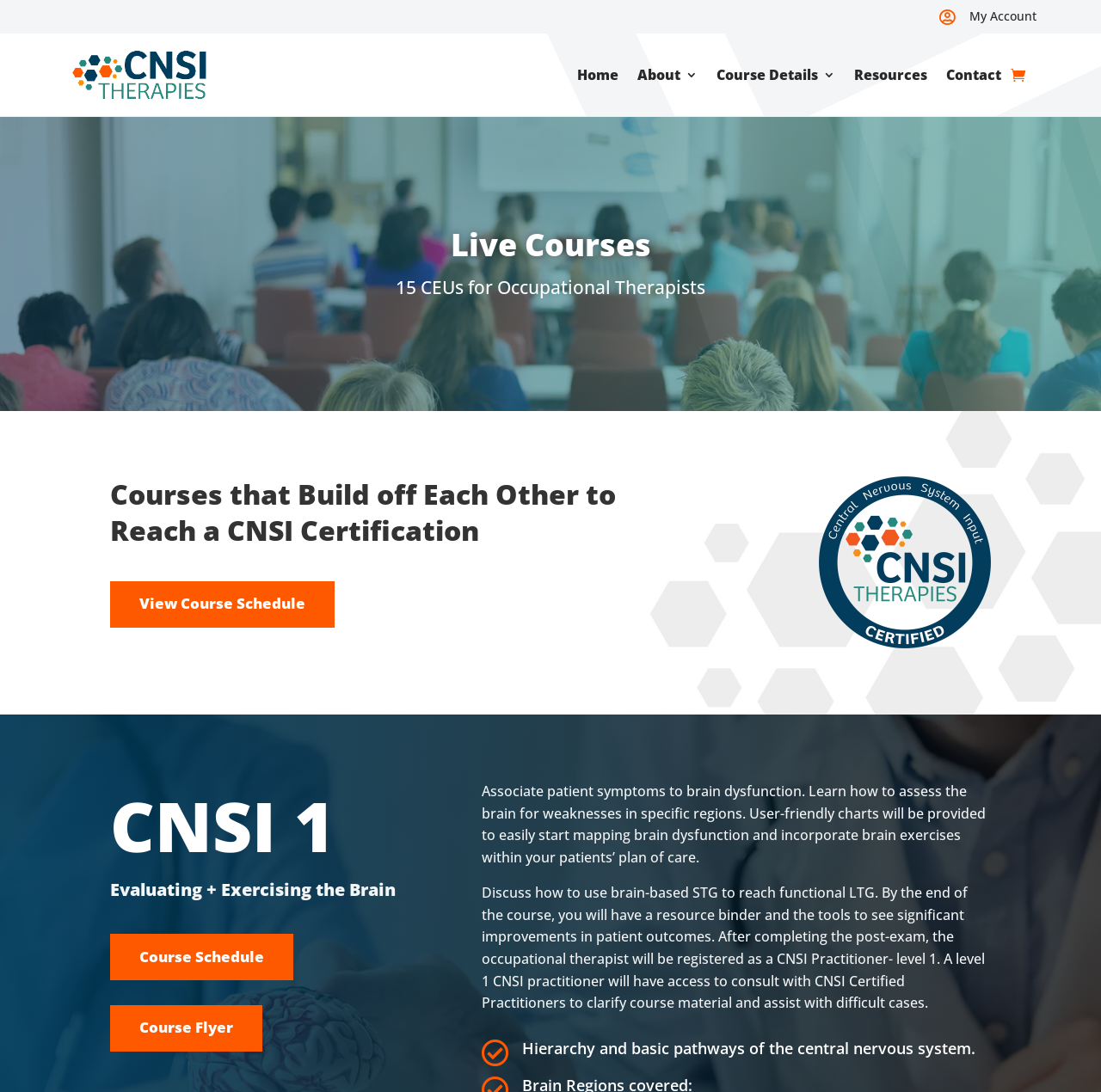Can you specify the bounding box coordinates for the region that should be clicked to fulfill this instruction: "Click on Commercial Property".

None